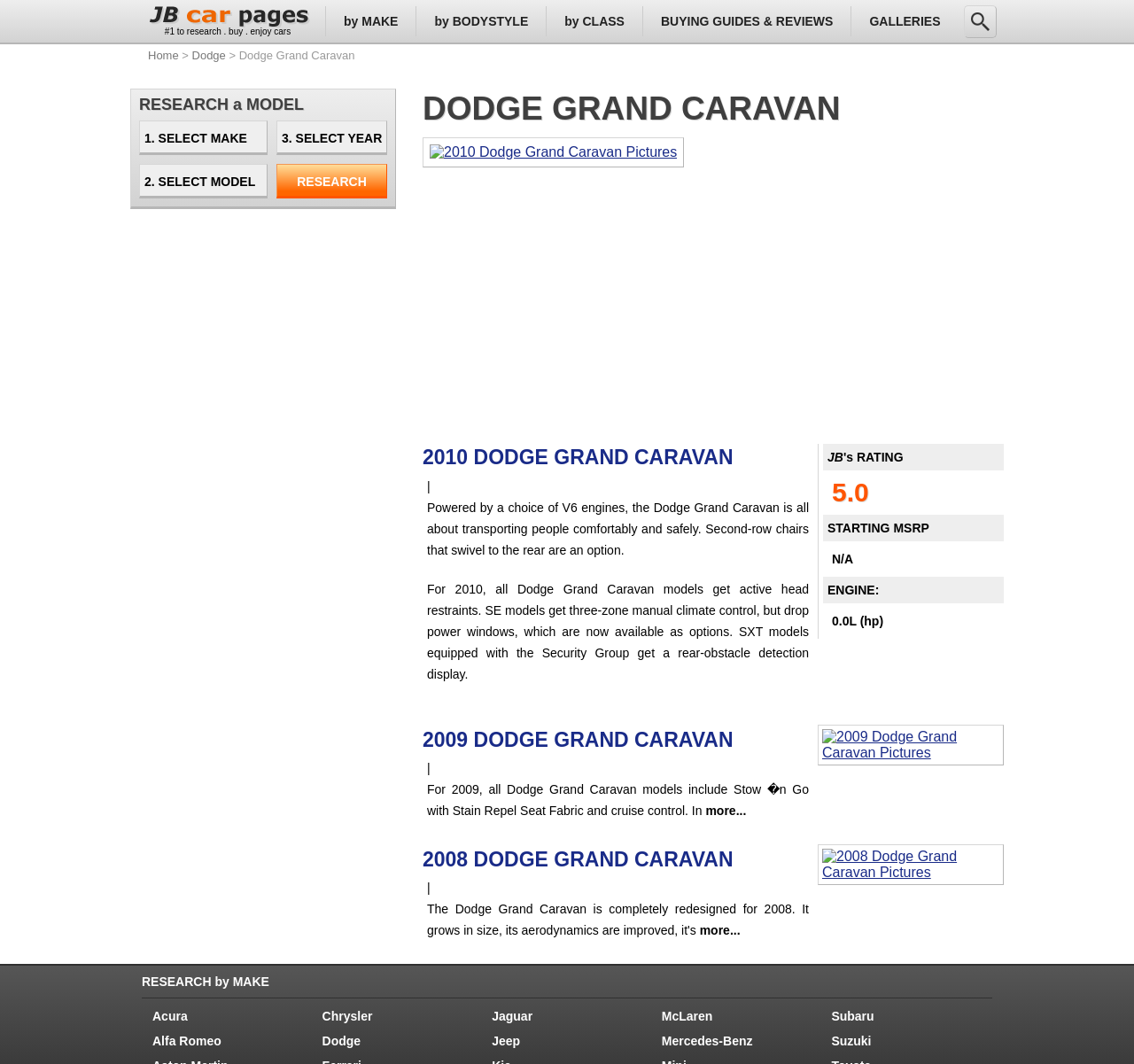How many Dodge Grand Caravan models are listed?
Using the screenshot, give a one-word or short phrase answer.

3